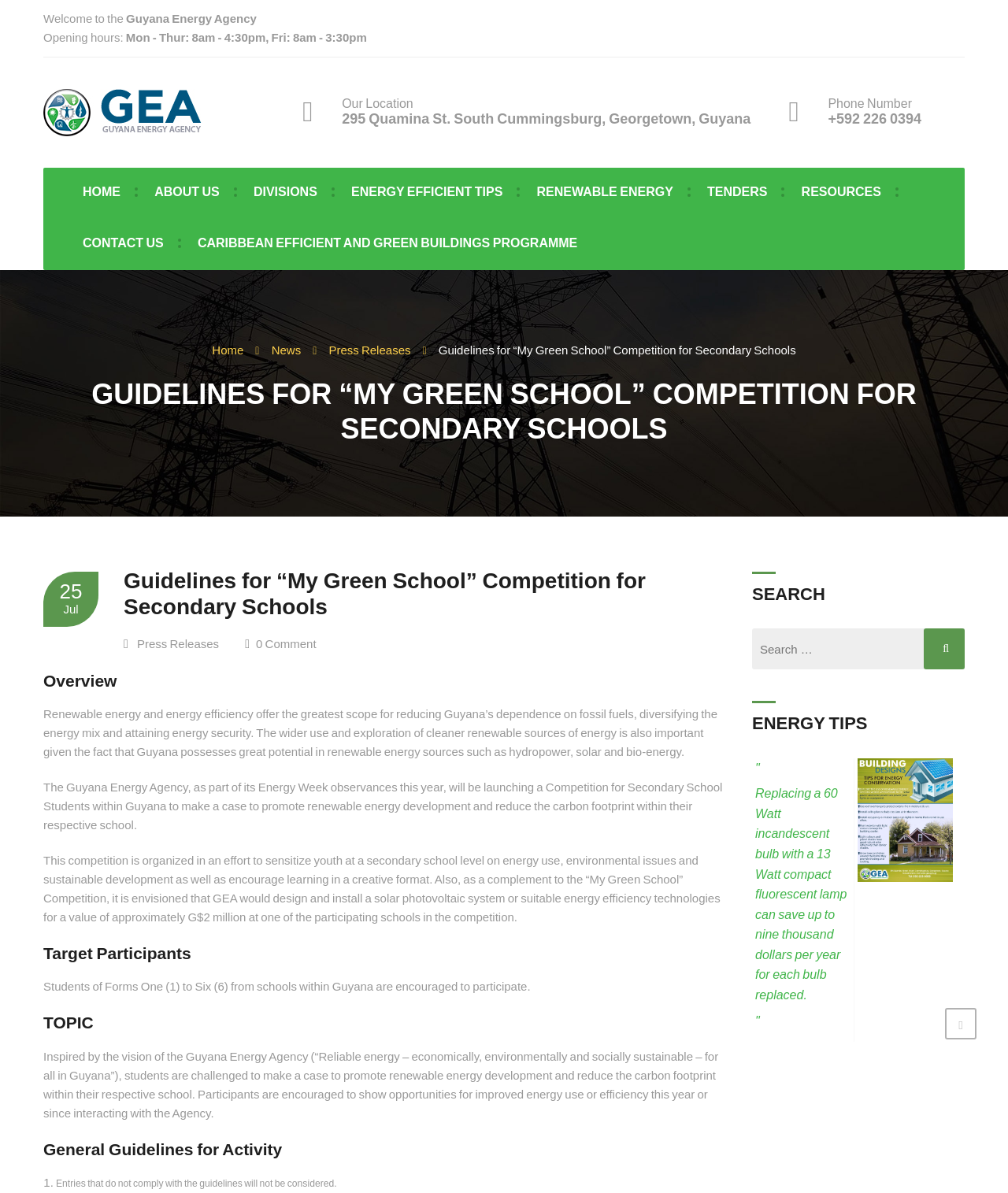Generate a comprehensive description of the webpage content.

The webpage is about the "Guidelines for 'My Green School' Competition for Secondary Schools" by the Guyana Energy Agency. At the top, there is a welcome message and the agency's name, along with their opening hours and a link to their location. Below this, there are several links to different sections of the website, including "Home", "About Us", "Divisions", and more.

The main content of the page is divided into sections, starting with a heading that repeats the title of the competition. The first section is an overview, which explains the importance of renewable energy and energy efficiency in Guyana. It also introduces the competition, which aims to promote renewable energy development and reduce carbon footprint in secondary schools.

The next section is about the target participants, which are students from Forms One to Six from schools within Guyana. The topic of the competition is to make a case for promoting renewable energy development and reducing carbon footprint in their respective school. There are also general guidelines for the activity, including a list of rules that participants must follow.

On the right side of the page, there is a complementary section that includes a search bar, energy tips, and a link to a Caribbean Efficient and Green Buildings Programme. The energy tip section displays a quote and a fact about saving energy by replacing incandescent bulbs with compact fluorescent lamps.

Throughout the page, there are several links to other sections of the website, including "Press Releases", "News", and "Contact Us". There are also images, including the Guyana Energy Agency's logo, and icons for phone numbers and locations.